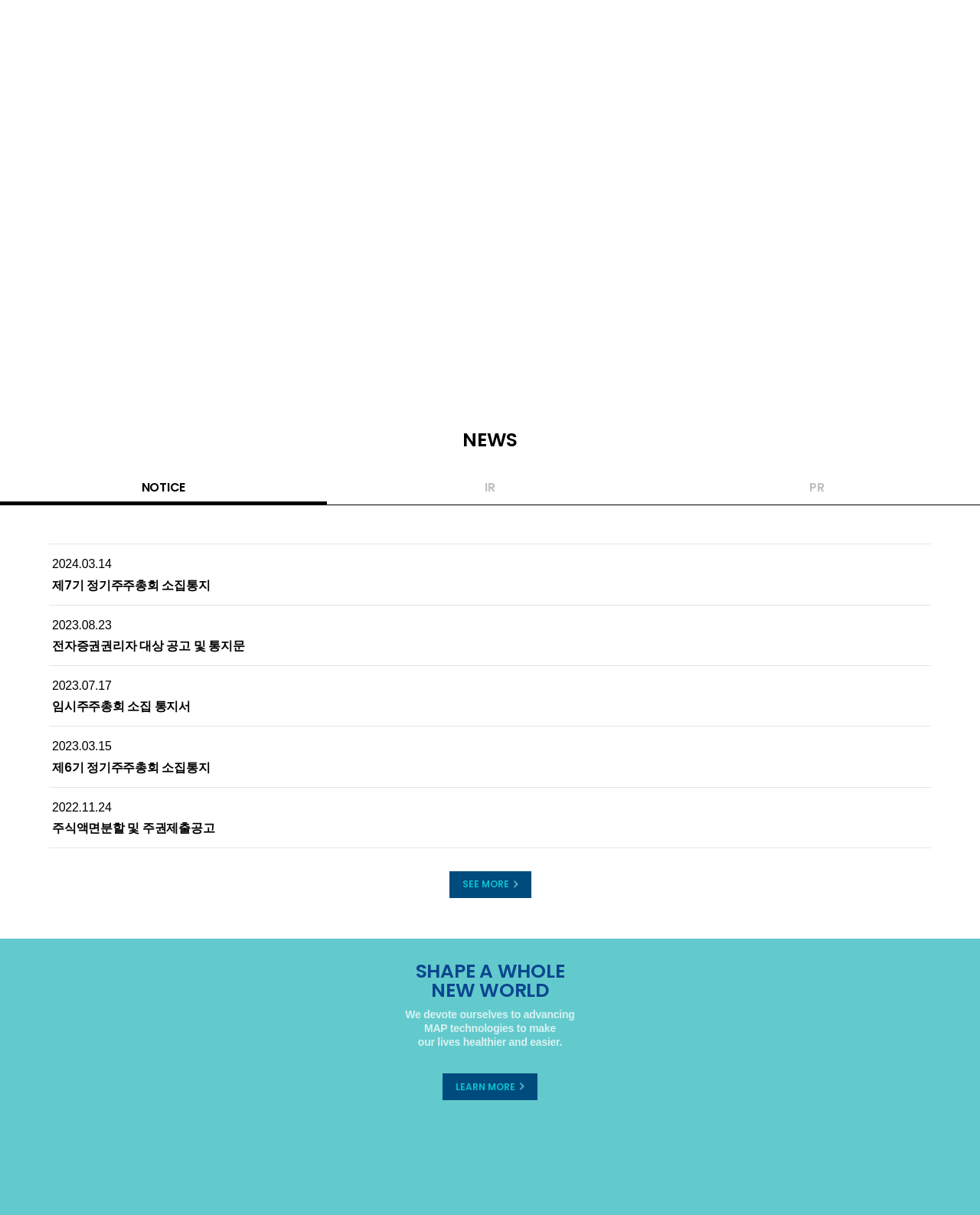What is the topic of the paragraph below the slogan?
Identify the answer in the screenshot and reply with a single word or phrase.

Advancing technologies